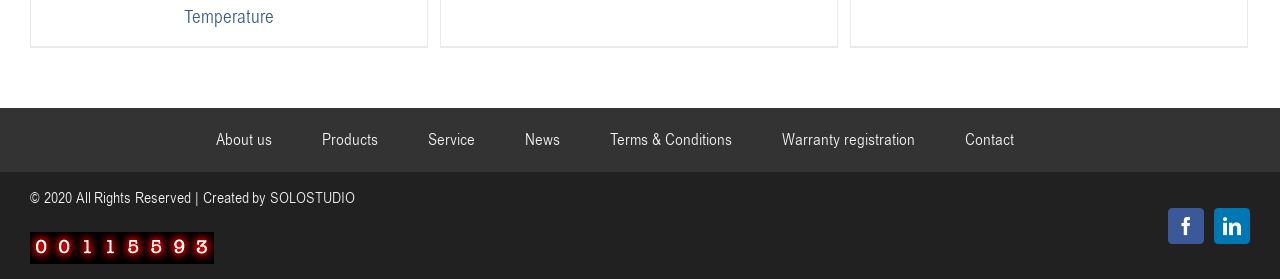Can you show the bounding box coordinates of the region to click on to complete the task described in the instruction: "Click on About us"?

[0.169, 0.46, 0.252, 0.546]